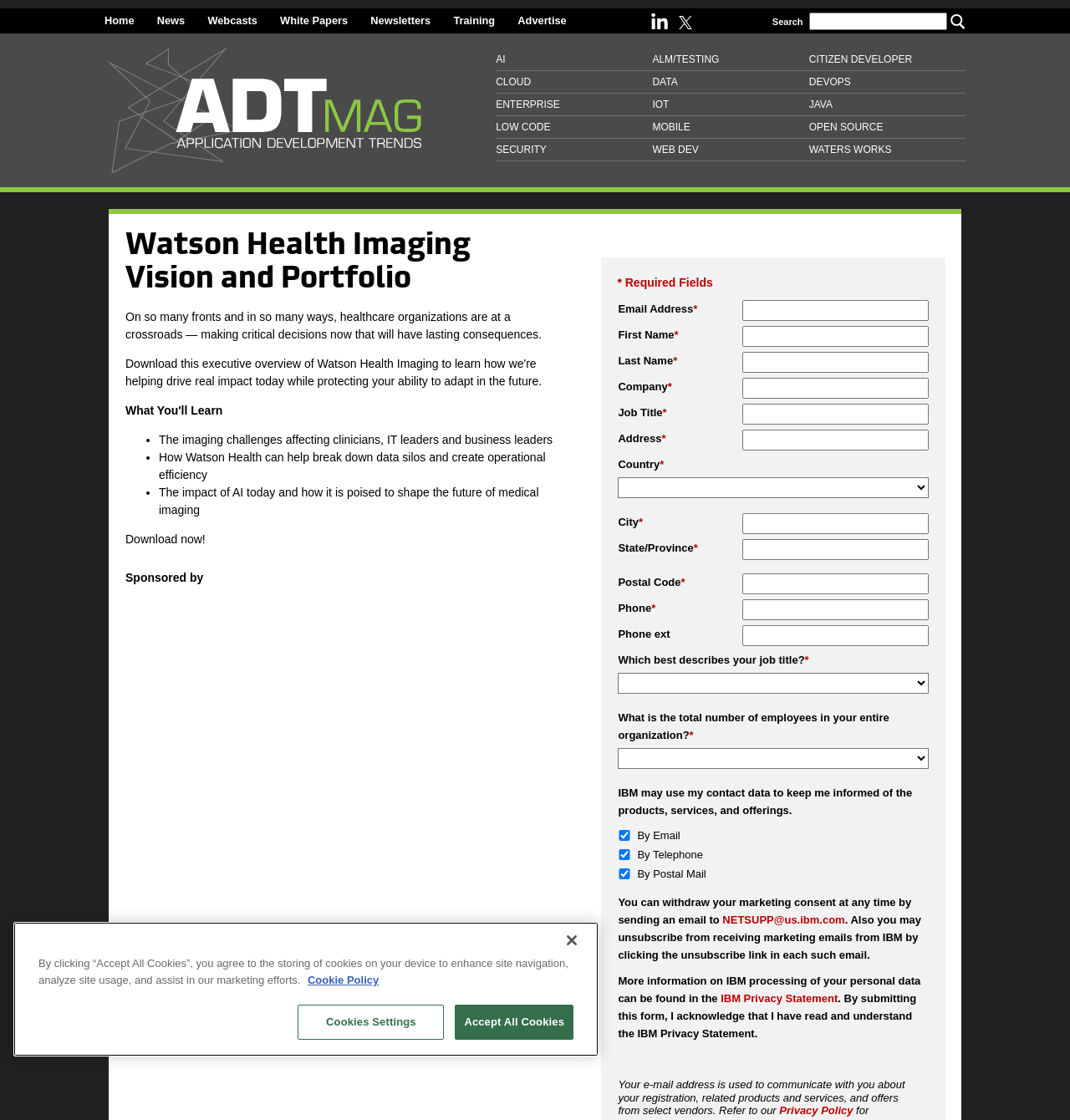Point out the bounding box coordinates of the section to click in order to follow this instruction: "Select a country from the dropdown list".

[0.578, 0.426, 0.868, 0.445]